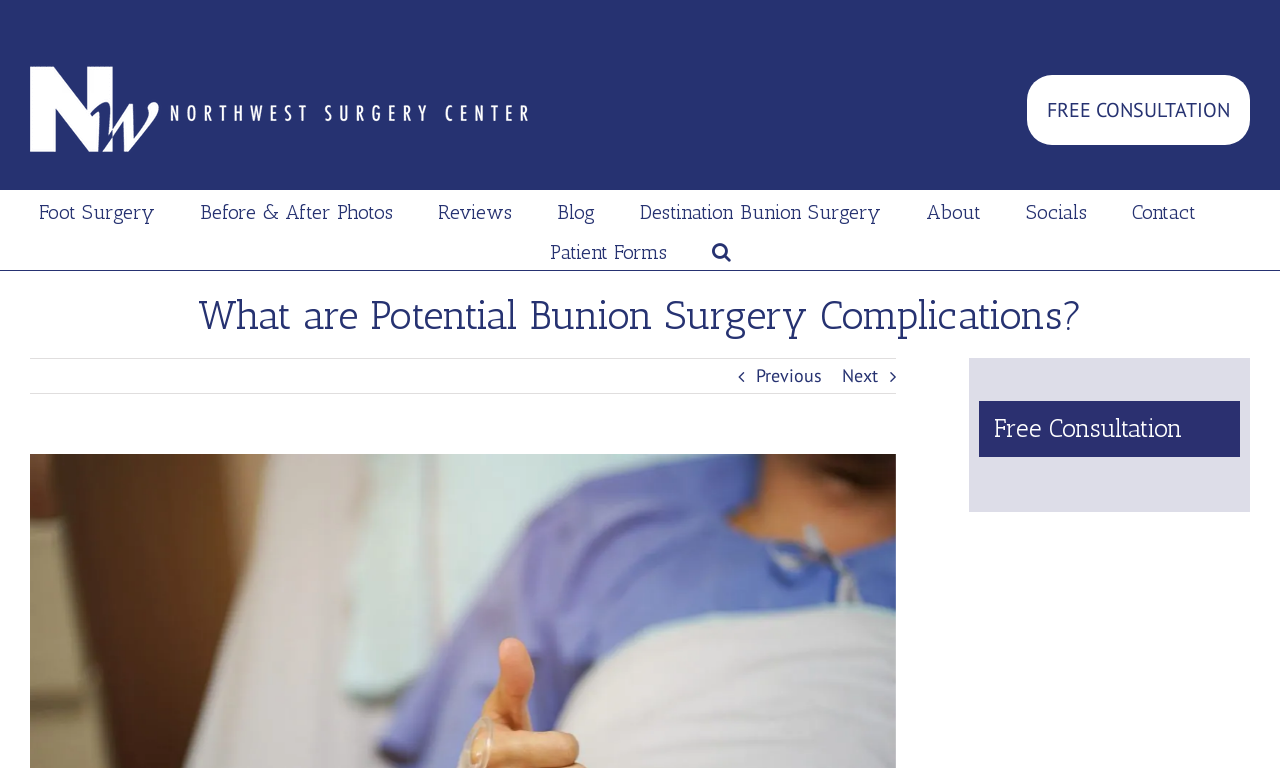Determine the bounding box coordinates of the region I should click to achieve the following instruction: "Navigate to Foot Surgery page". Ensure the bounding box coordinates are four float numbers between 0 and 1, i.e., [left, top, right, bottom].

[0.03, 0.247, 0.121, 0.299]